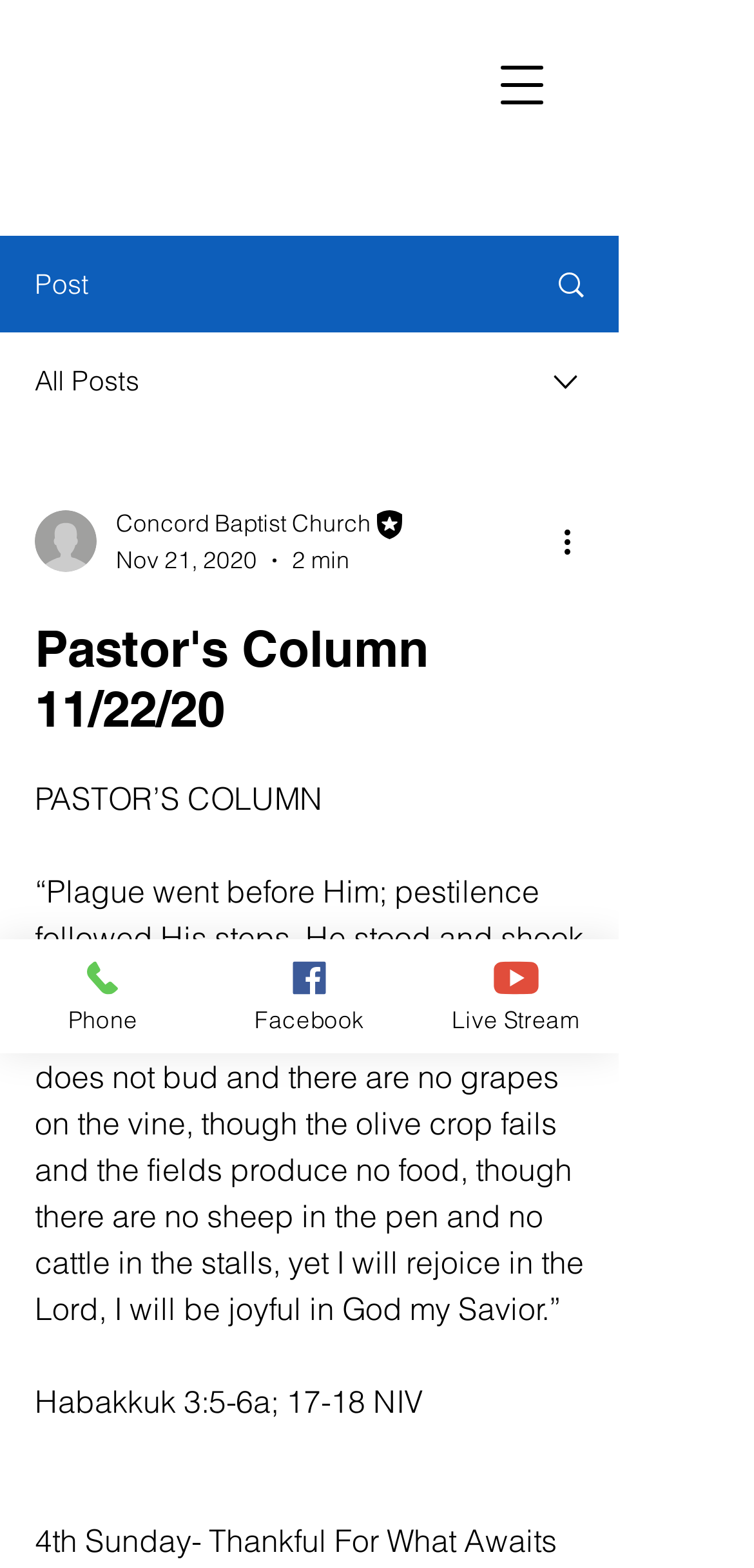Calculate the bounding box coordinates of the UI element given the description: "parent_node: Concord Baptist Church".

[0.046, 0.325, 0.128, 0.365]